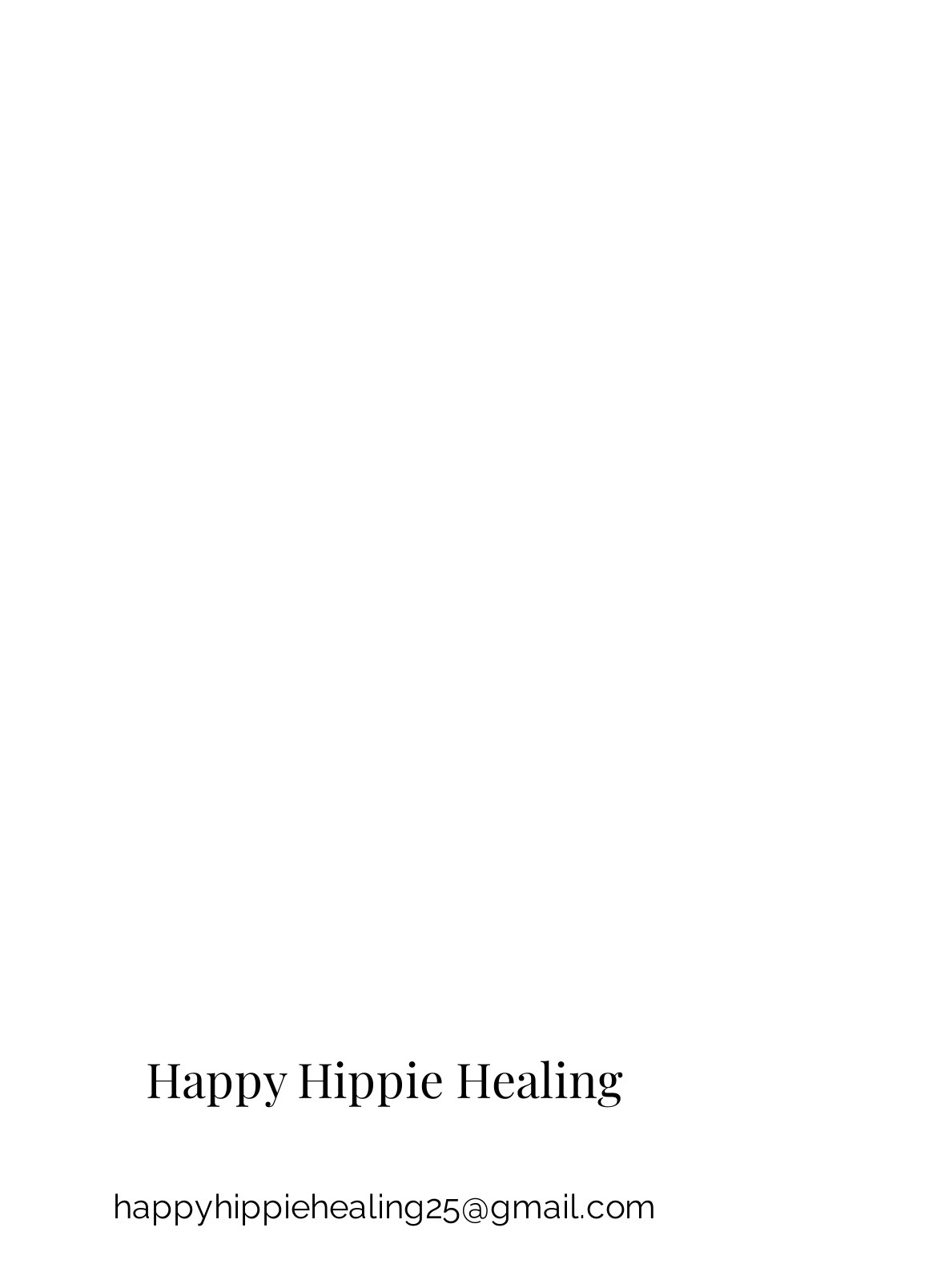Predict the bounding box coordinates of the UI element that matches this description: "happyhippiehealing25@gmail.com". The coordinates should be in the format [left, top, right, bottom] with each value between 0 and 1.

[0.121, 0.921, 0.7, 0.951]